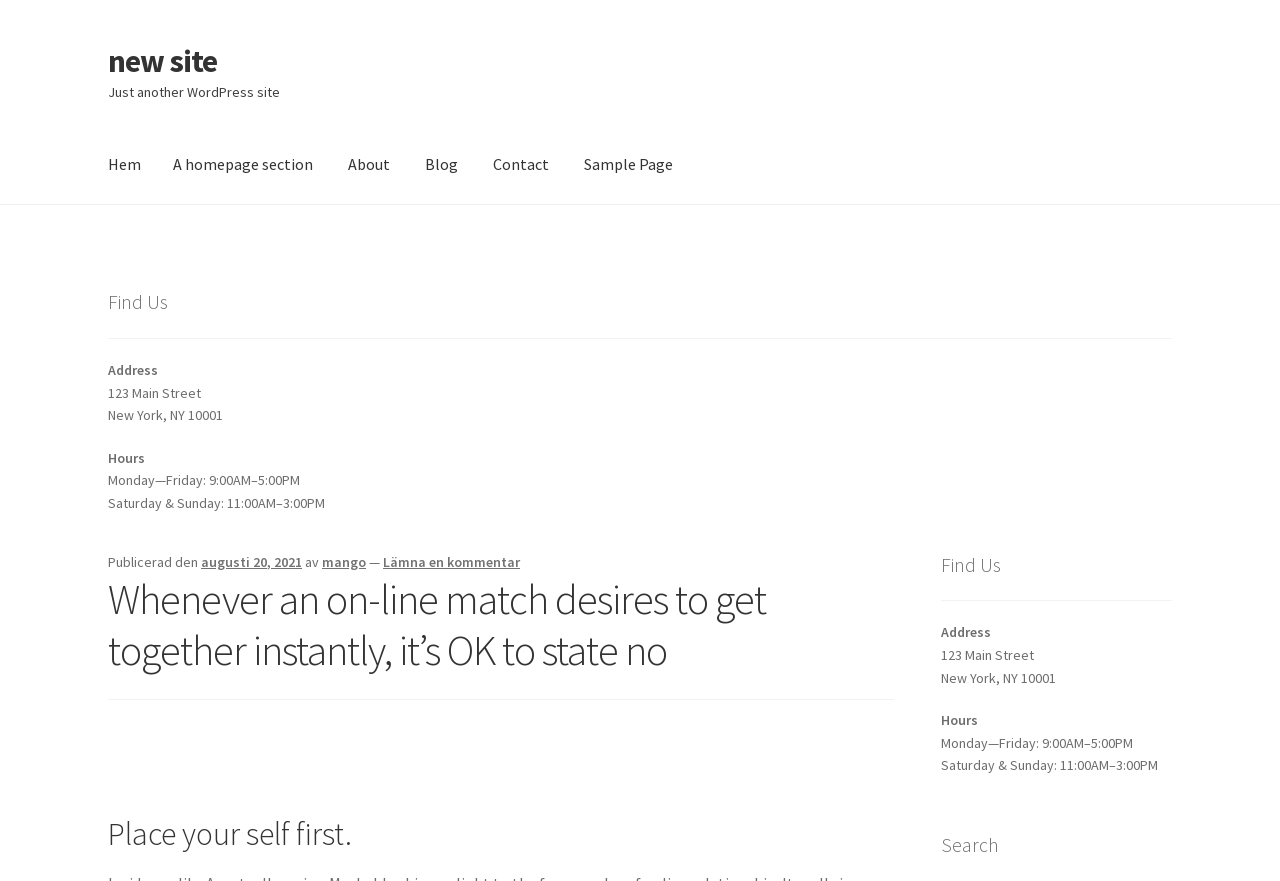Can you identify the bounding box coordinates of the clickable region needed to carry out this instruction: 'view sample page'? The coordinates should be four float numbers within the range of 0 to 1, stated as [left, top, right, bottom].

[0.444, 0.143, 0.538, 0.231]